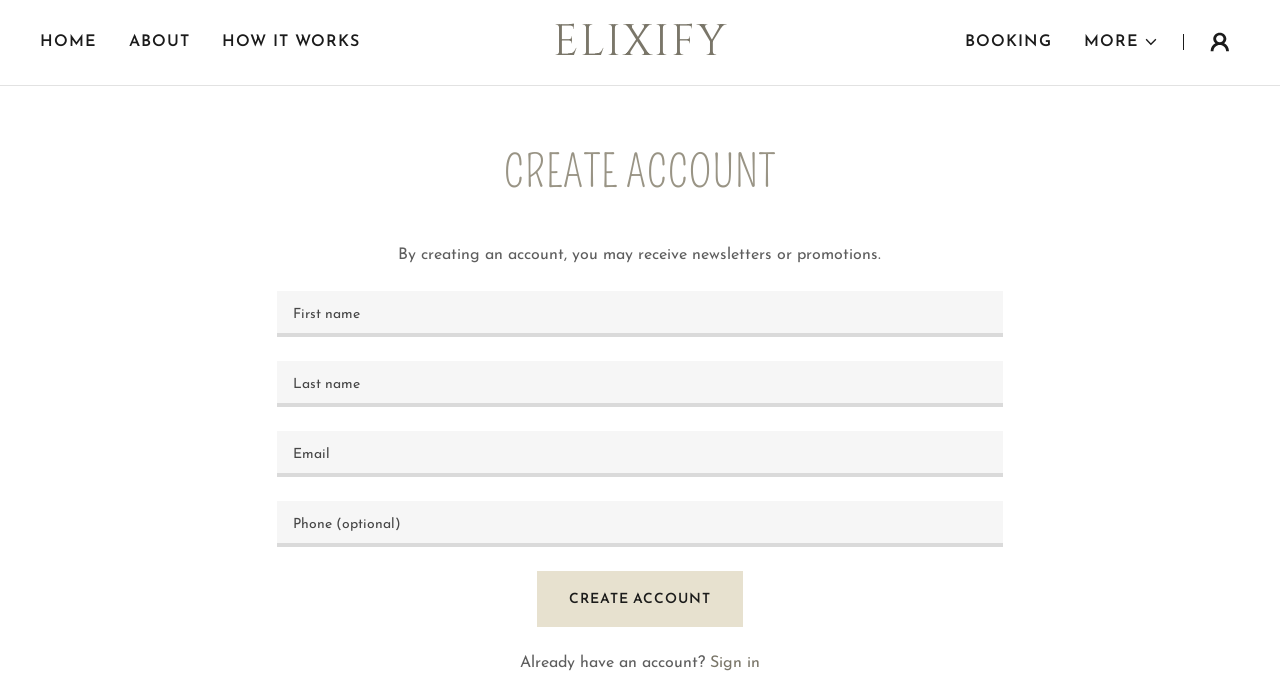Identify the bounding box coordinates of the clickable region necessary to fulfill the following instruction: "Click on Sign in". The bounding box coordinates should be four float numbers between 0 and 1, i.e., [left, top, right, bottom].

[0.555, 0.947, 0.594, 0.97]